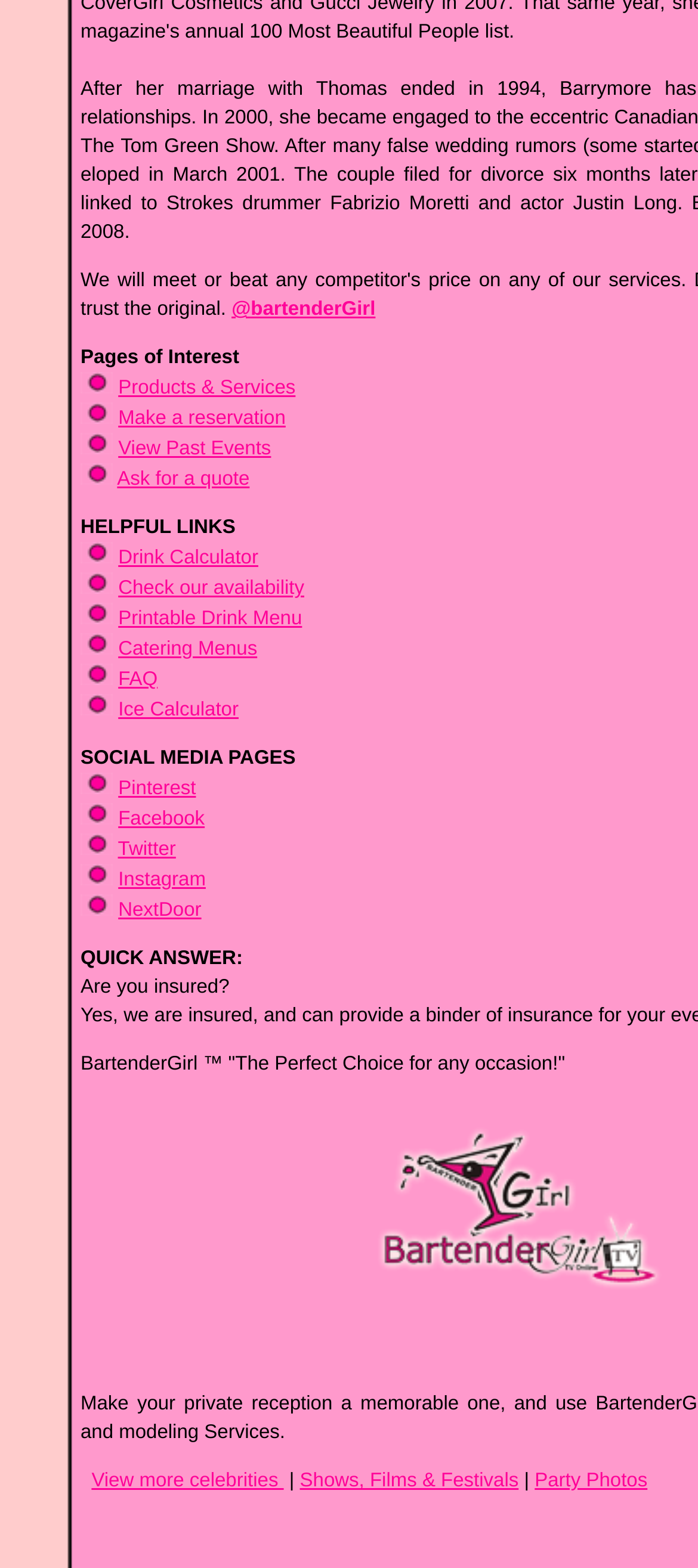How many types of menus are mentioned on this webpage?
Give a single word or phrase answer based on the content of the image.

2